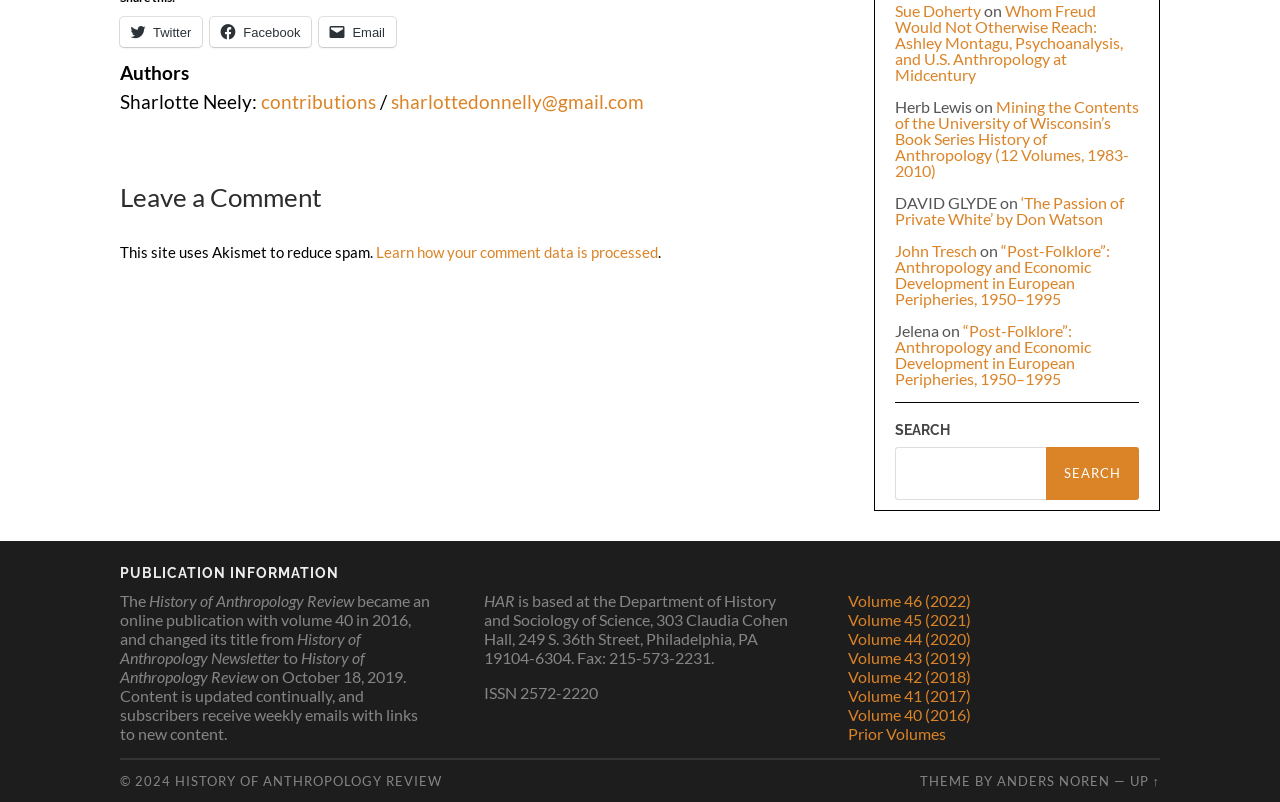Please answer the following question using a single word or phrase: 
What is the ISSN of the publication?

2572-2220